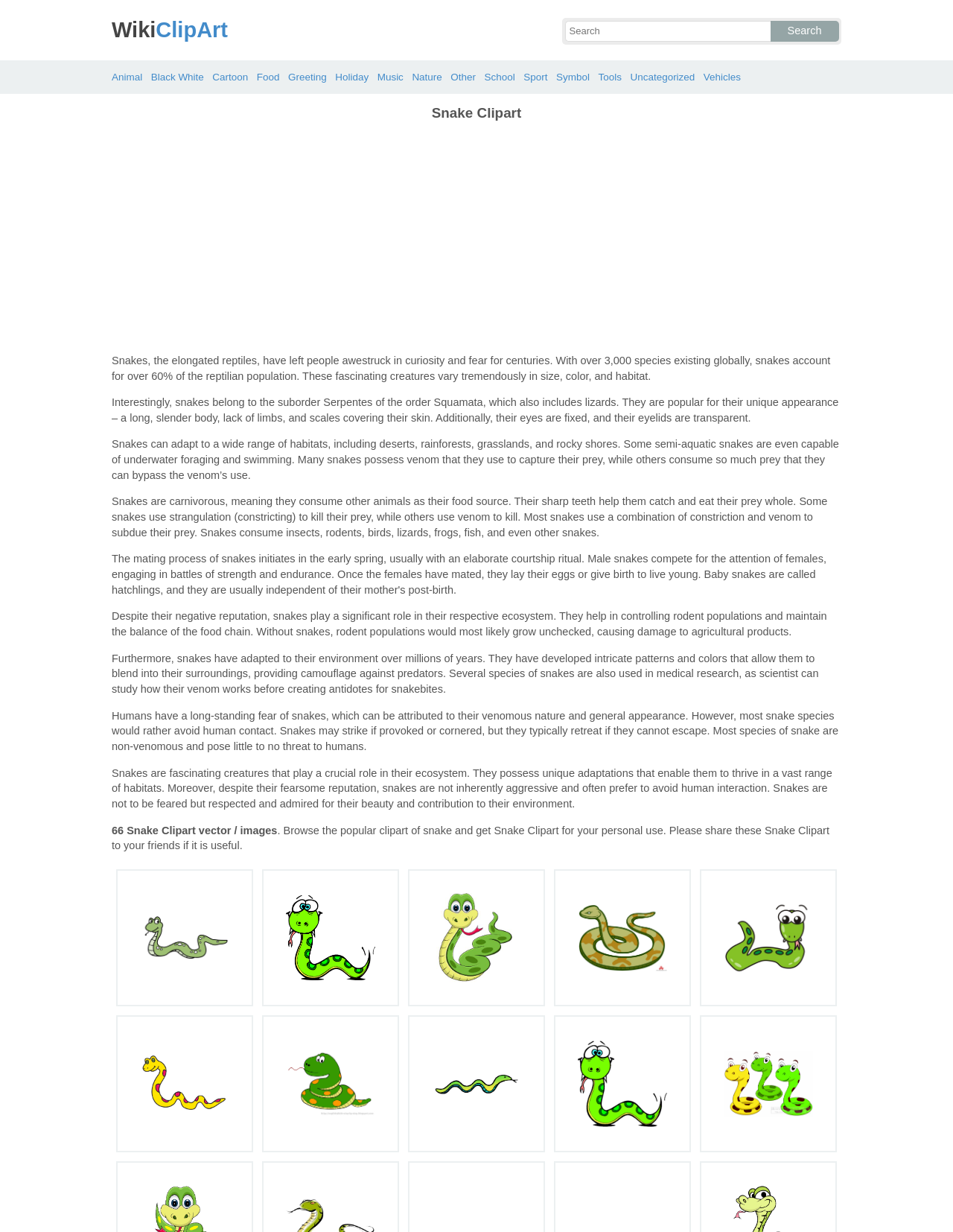Please specify the bounding box coordinates of the clickable region to carry out the following instruction: "Browse Animal cliparts". The coordinates should be four float numbers between 0 and 1, in the format [left, top, right, bottom].

[0.117, 0.058, 0.149, 0.067]